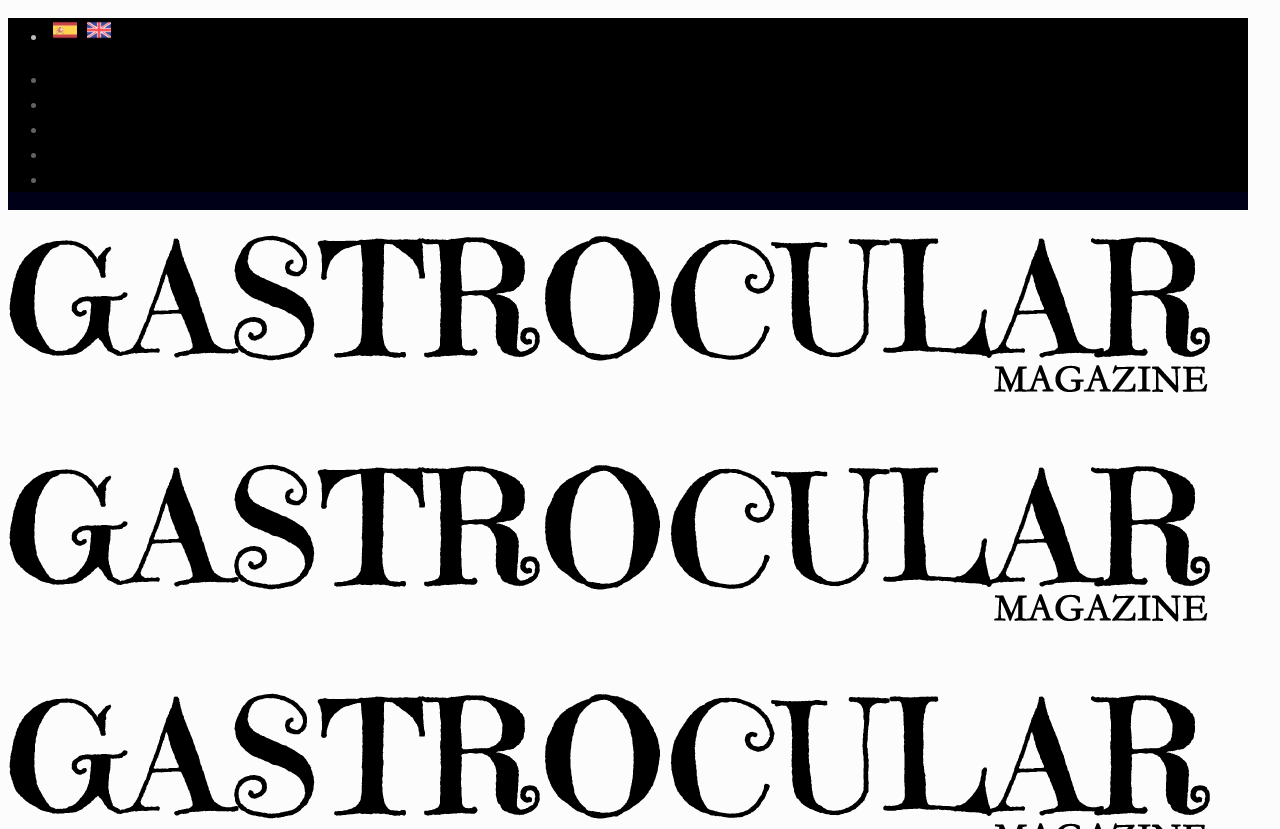Respond to the question with just a single word or phrase: 
What is the horizontal position of the second list marker?

0.023